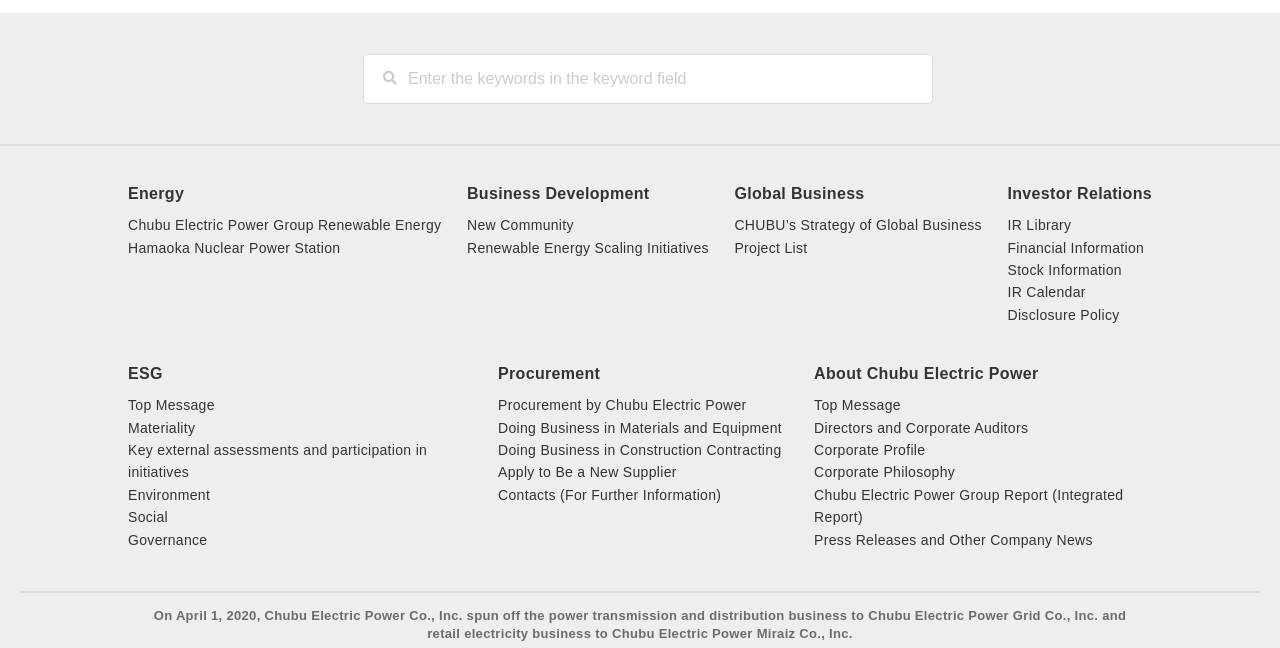Please determine the bounding box coordinates of the element's region to click for the following instruction: "search for a group".

[0.284, 0.084, 0.729, 0.161]